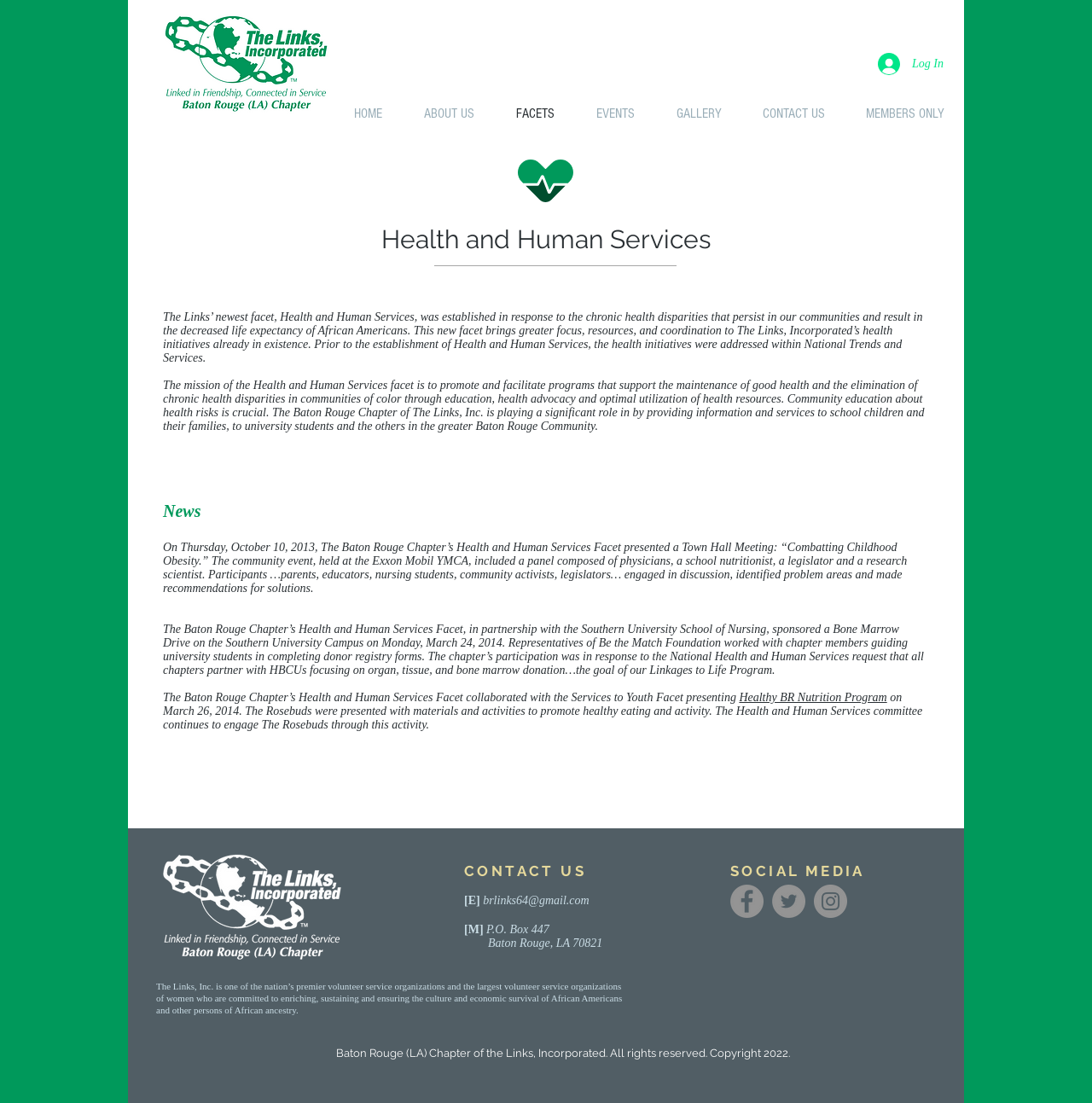Provide the bounding box coordinates of the area you need to click to execute the following instruction: "Send an email to brlinks64@gmail.com".

[0.442, 0.811, 0.54, 0.822]